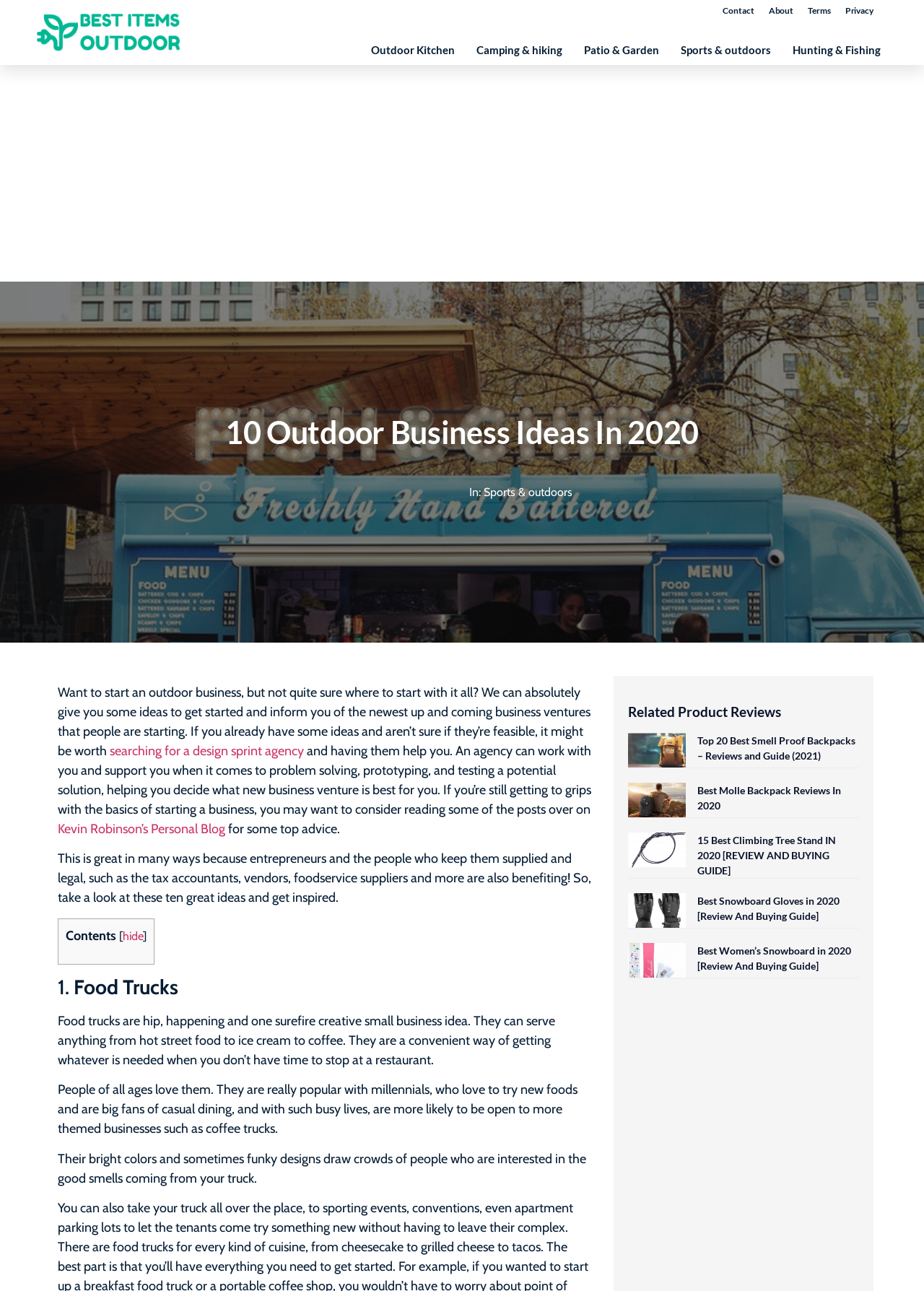Create an elaborate caption that covers all aspects of the webpage.

This webpage is about outdoor business ideas, with a focus on entrepreneurship and innovation. At the top left corner, there is a logo of "Best Outdoor Items" with a link to the website. On the top right corner, there are links to "Contact", "About", "Terms", and "Privacy" pages. Below these links, there are five main categories: "Outdoor Kitchen", "Camping & Hiking", "Patio & Garden", "Sports & Outdoors", and "Hunting & Fishing".

The main content of the webpage starts with a heading "10 Outdoor Business Ideas In 2020" followed by a brief introduction to the topic. The introduction explains that the webpage will provide ideas for starting an outdoor business and inform readers about new and upcoming business ventures.

Below the introduction, there is a section with a heading "1. Food Trucks" which discusses the idea of starting a food truck business. The text explains that food trucks are popular among people of all ages, especially millennials, and can serve a variety of food items. The section also mentions that the bright colors and designs of food trucks can attract crowds.

On the right side of the webpage, there is a section titled "Related Product Reviews" which lists four articles with links to reviews of outdoor products, including smellproof backpacks, Molle backpacks, climbing tree stands, and snowboard gloves.

Throughout the webpage, there are several links to other websites and articles, including a link to "Kevin Robinson's Personal Blog" which provides advice on starting a business. The webpage also has an iframe advertisement at the top center.